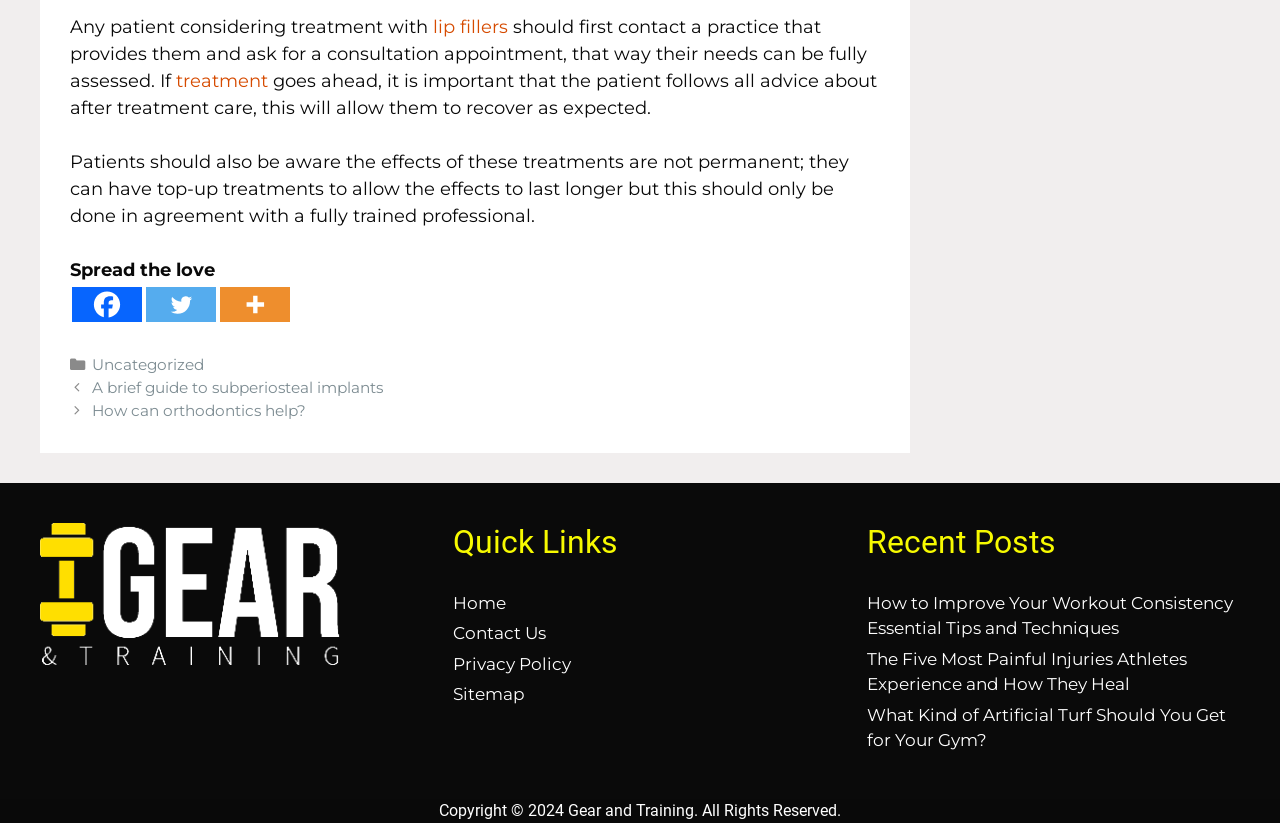Answer this question in one word or a short phrase: What is the purpose of the 'Quick Links' section?

To provide quick access to important pages